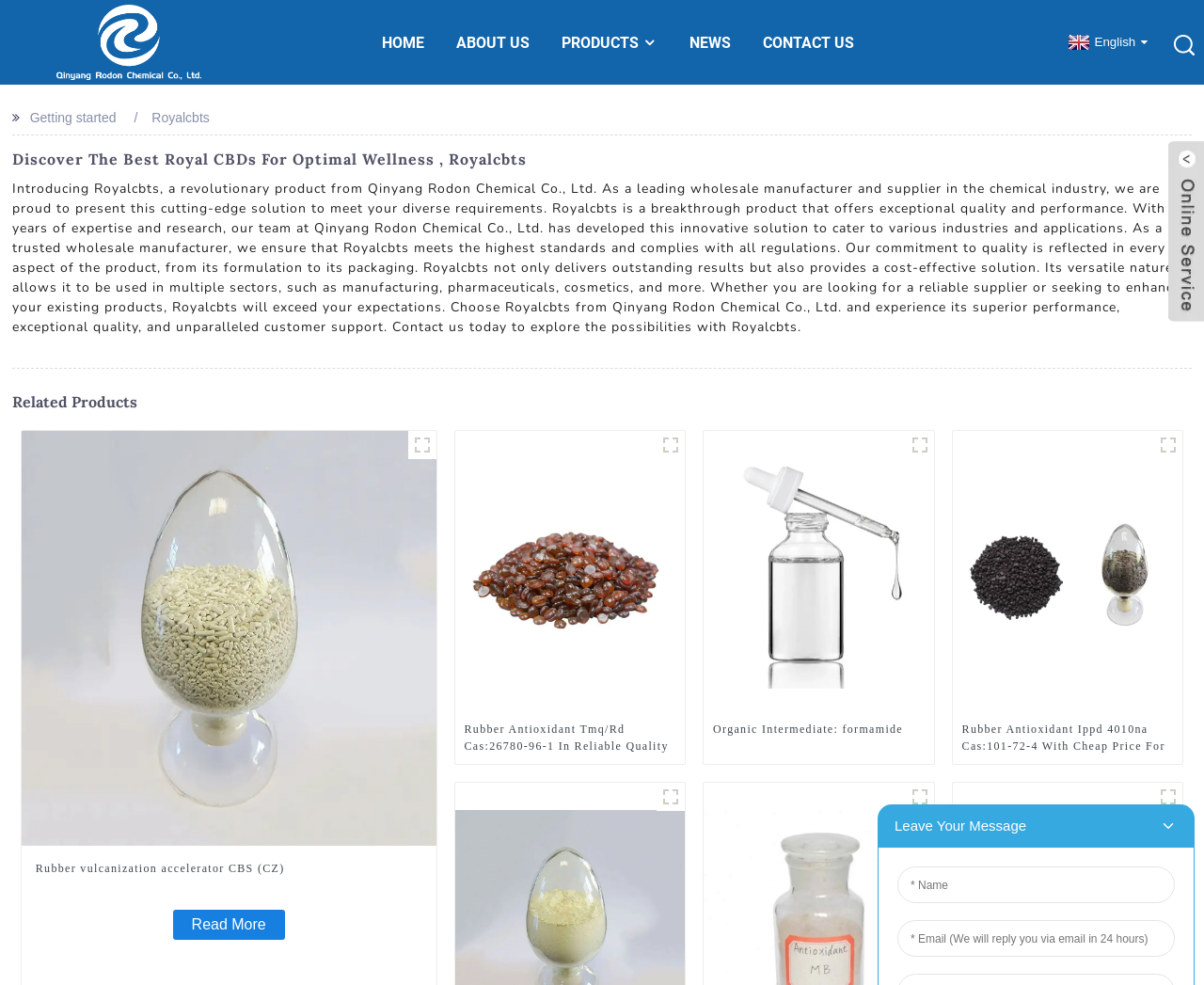Locate the bounding box coordinates of the element that should be clicked to fulfill the instruction: "Click the HOME link".

[0.318, 0.021, 0.353, 0.064]